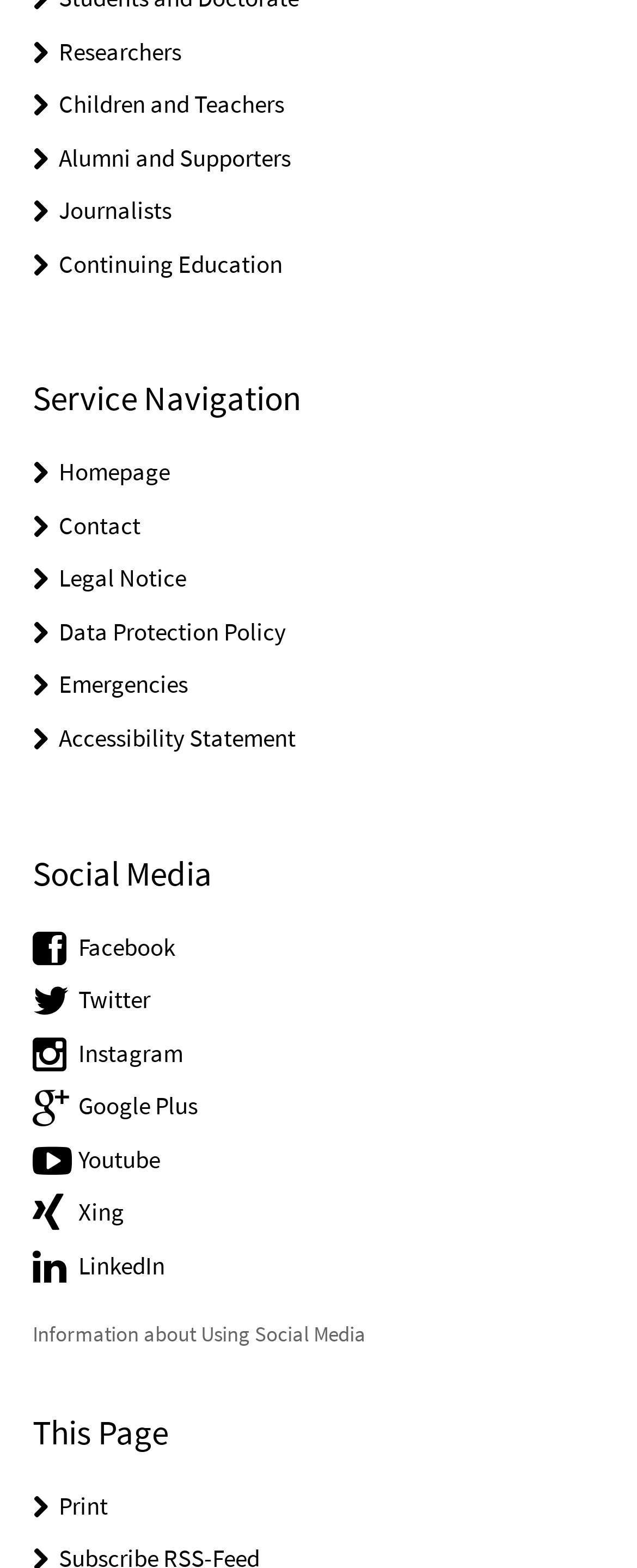Use a single word or phrase to answer this question: 
What is the purpose of the button at the bottom of the page?

Print